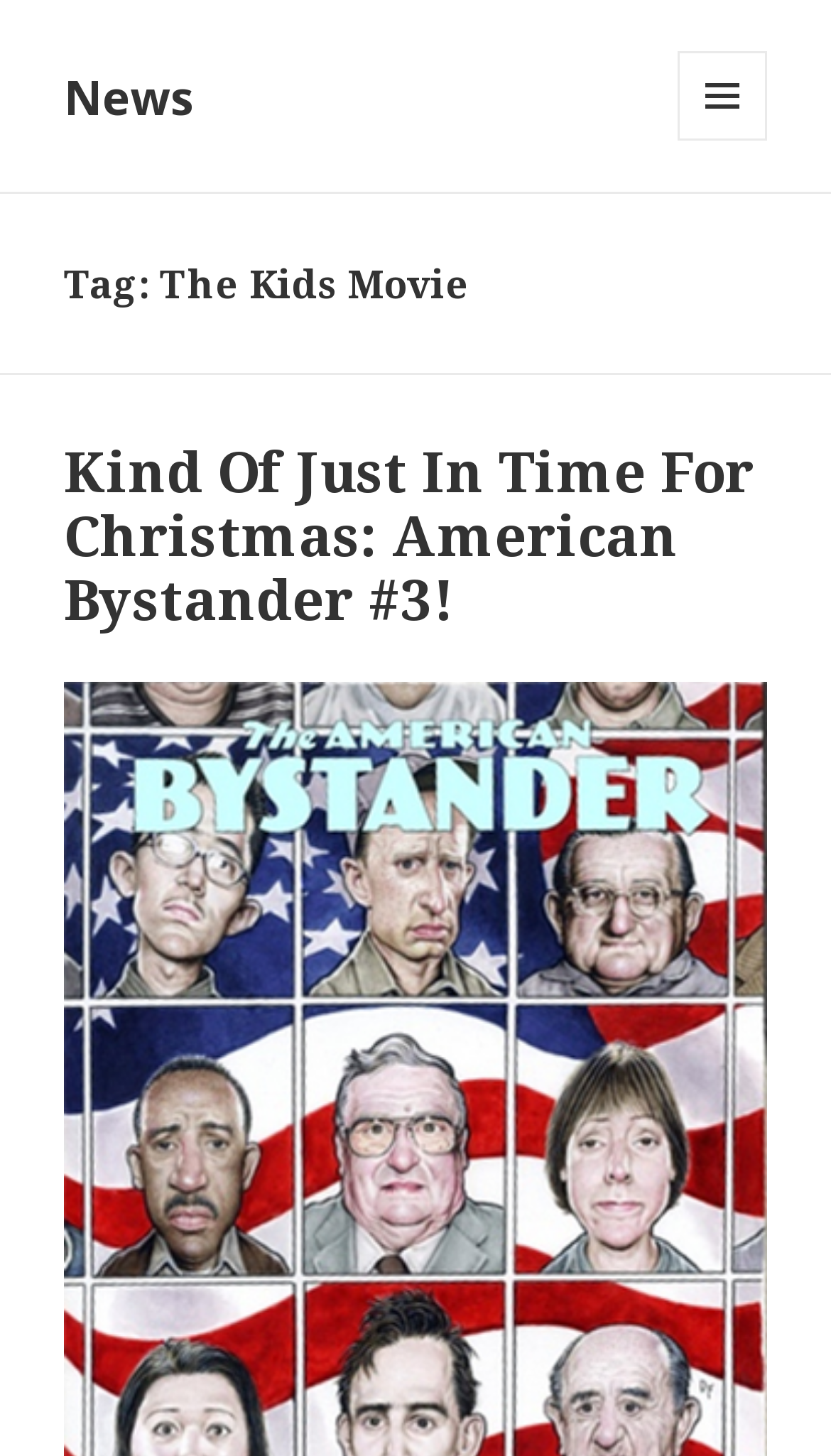Give a one-word or short phrase answer to this question: 
What is the category of the latest article?

The Kids Movie